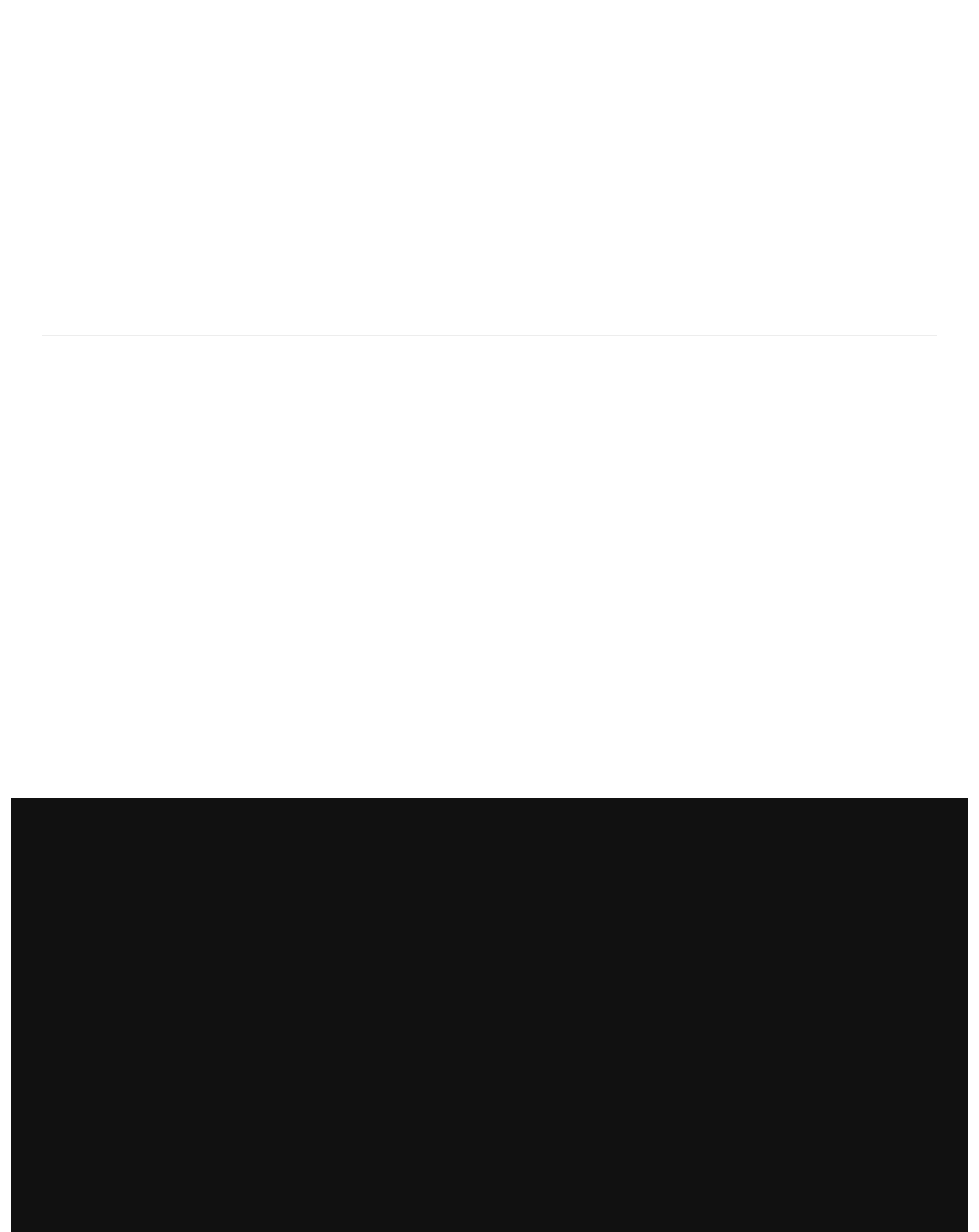Please provide a comprehensive response to the question based on the details in the image: What type of documents does Perennial Environmental Services prepare?

According to the webpage, Perennial Environmental Services prepares environmental documents that comply with the National Environmental Policy Act (NEPA) and other federal, state, and local environmental laws and regulations.